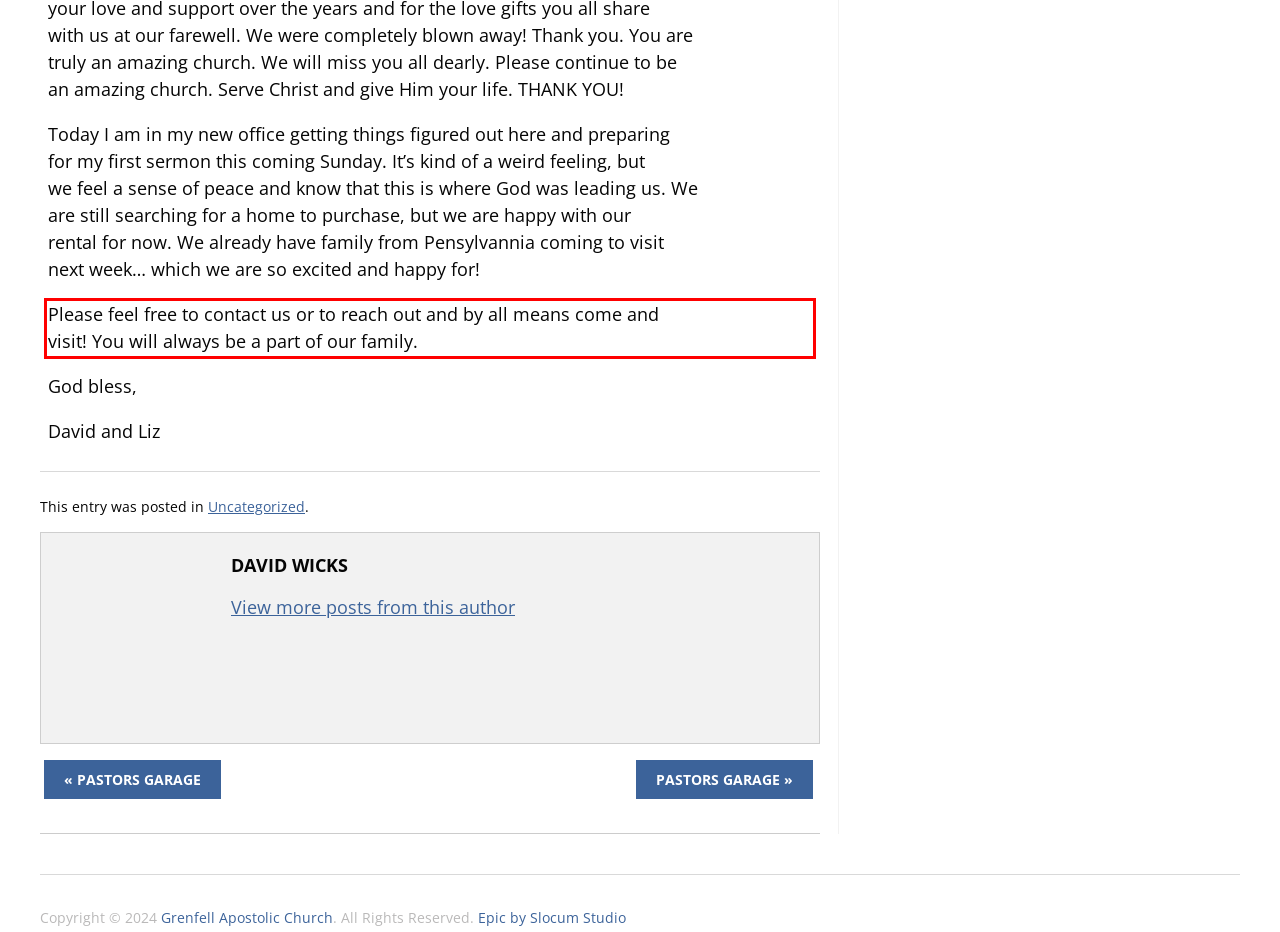You are provided with a screenshot of a webpage containing a red bounding box. Please extract the text enclosed by this red bounding box.

Please feel free to contact us or to reach out and by all means come and visit! You will always be a part of our family.